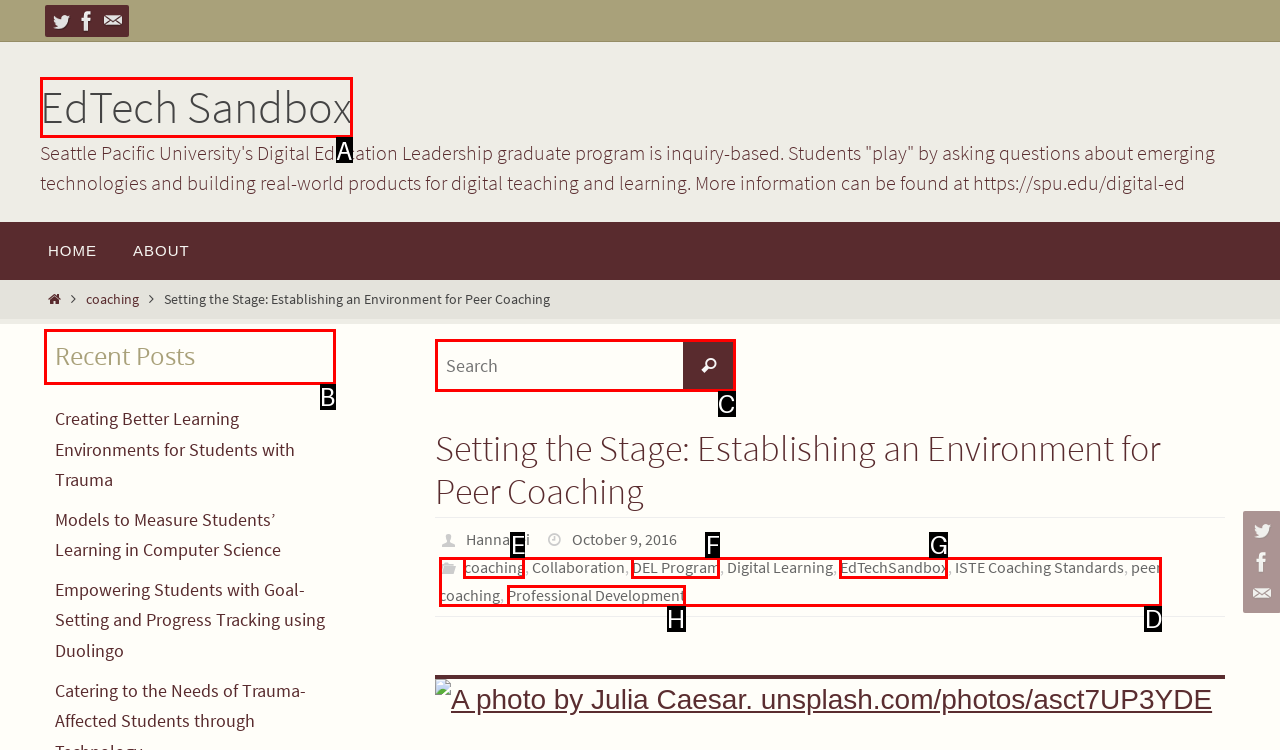From the available options, which lettered element should I click to complete this task: Check recent posts?

B